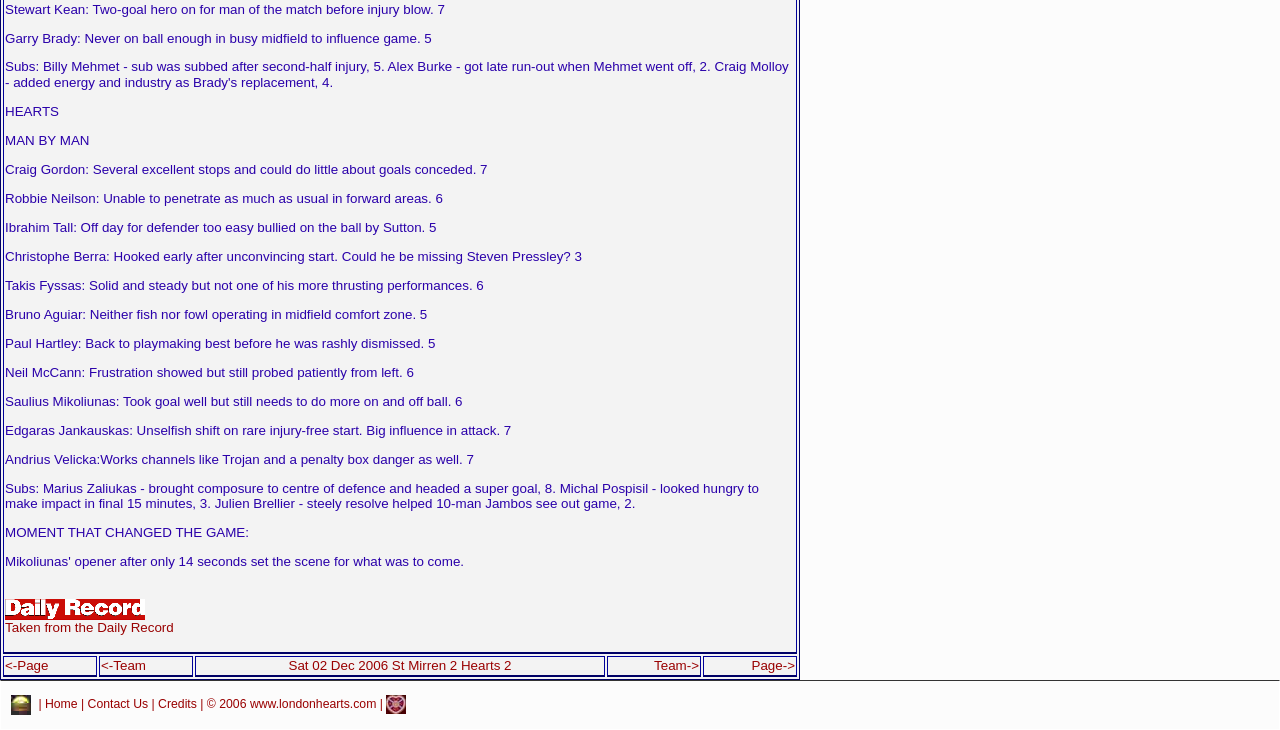Give a one-word or phrase response to the following question: What is the name of the team being discussed?

Hearts